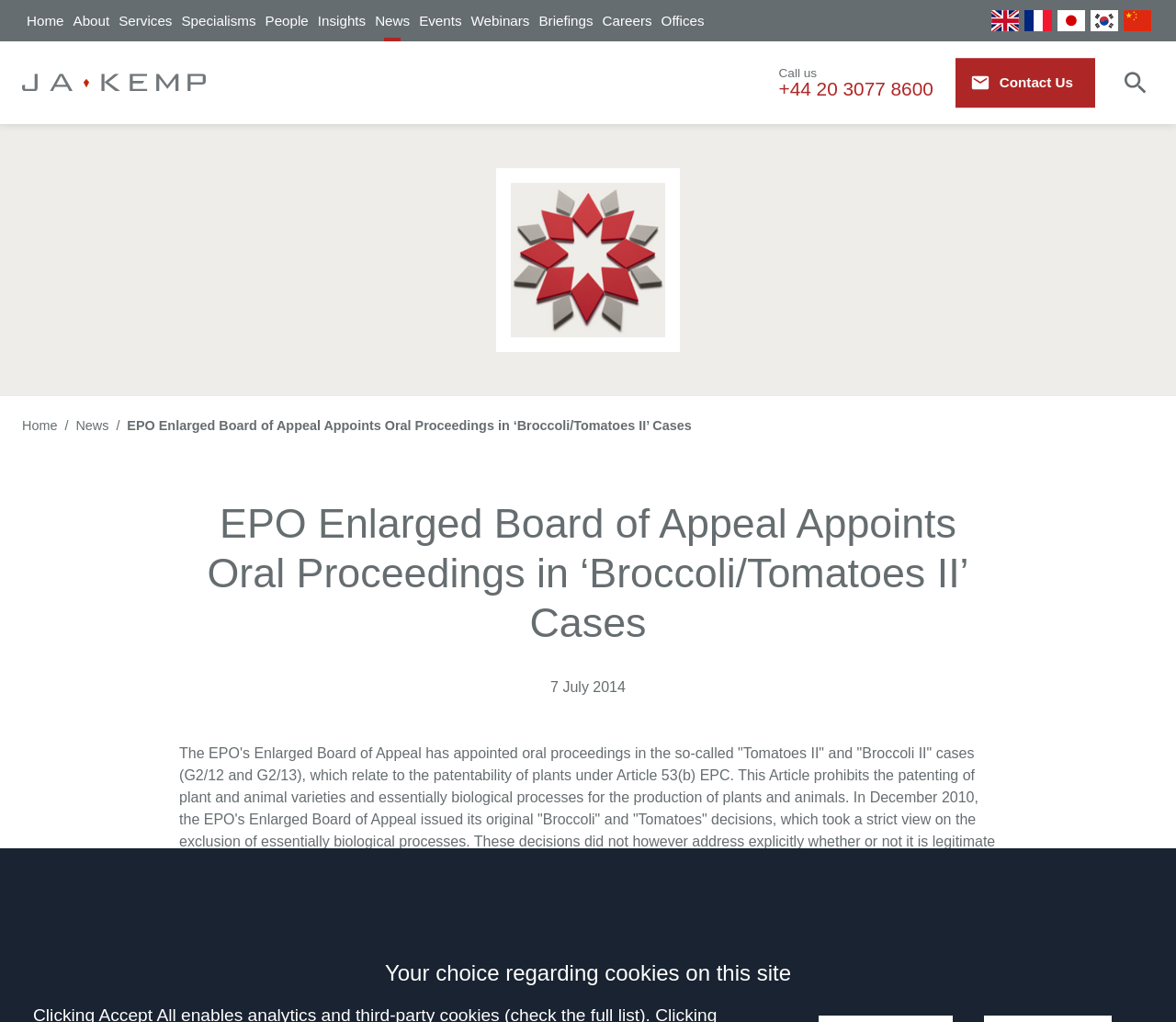Identify the bounding box for the described UI element: "+44 20 3077 8600".

[0.662, 0.078, 0.794, 0.097]